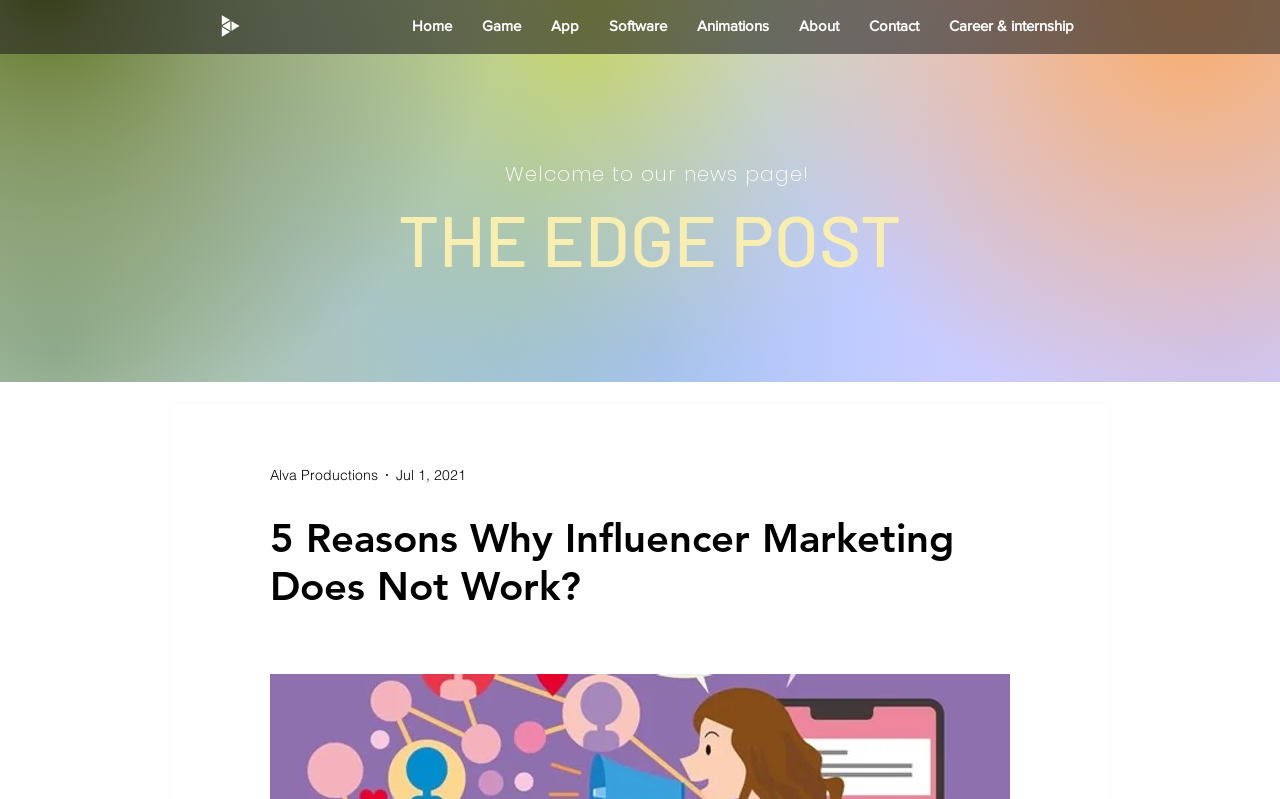Locate the bounding box of the user interface element based on this description: "Career & internship".

[0.729, 0.019, 0.85, 0.045]